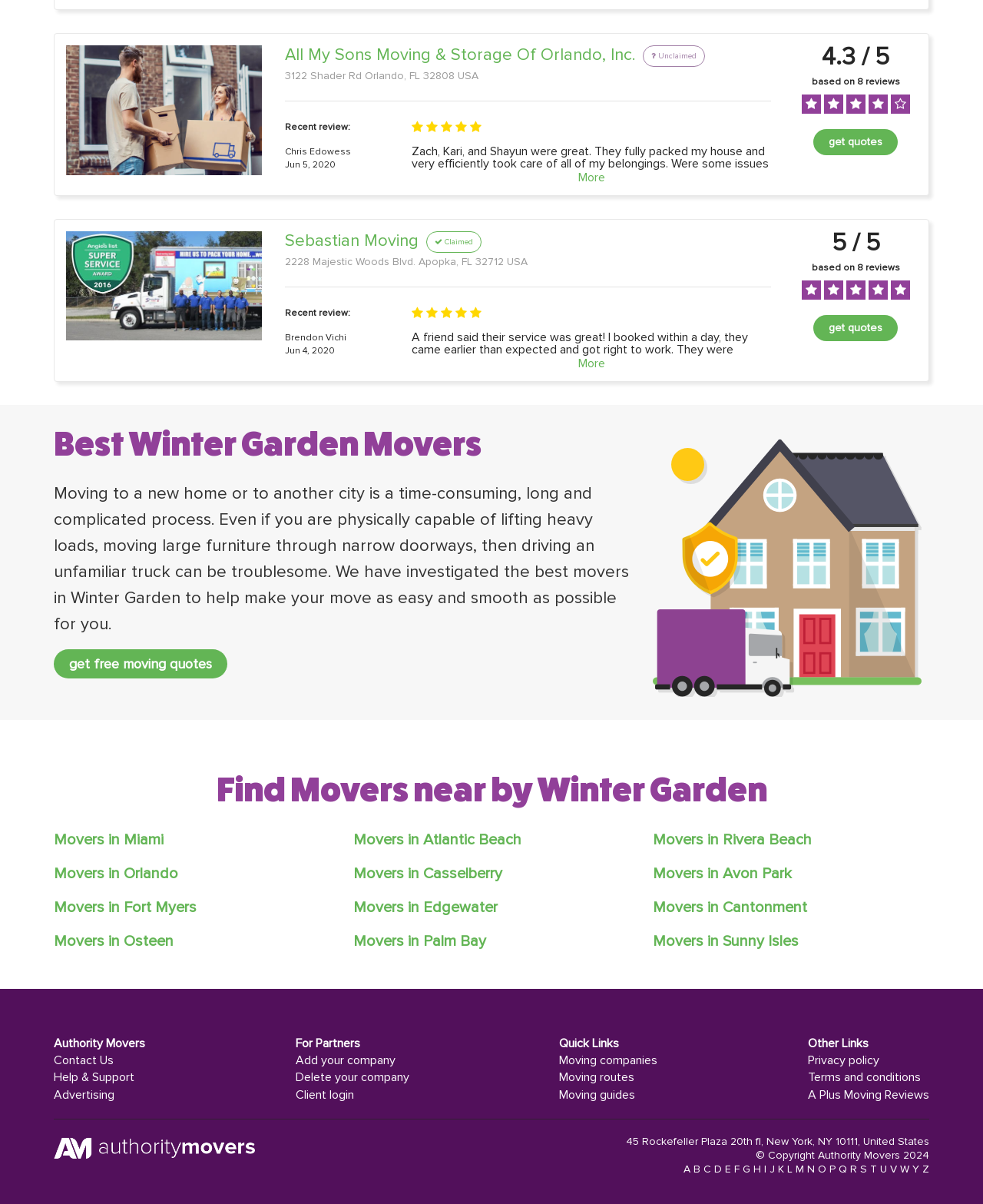Can you determine the bounding box coordinates of the area that needs to be clicked to fulfill the following instruction: "Get quotes from All My Sons Moving & Storage Of Orlando, Inc."?

[0.827, 0.107, 0.913, 0.129]